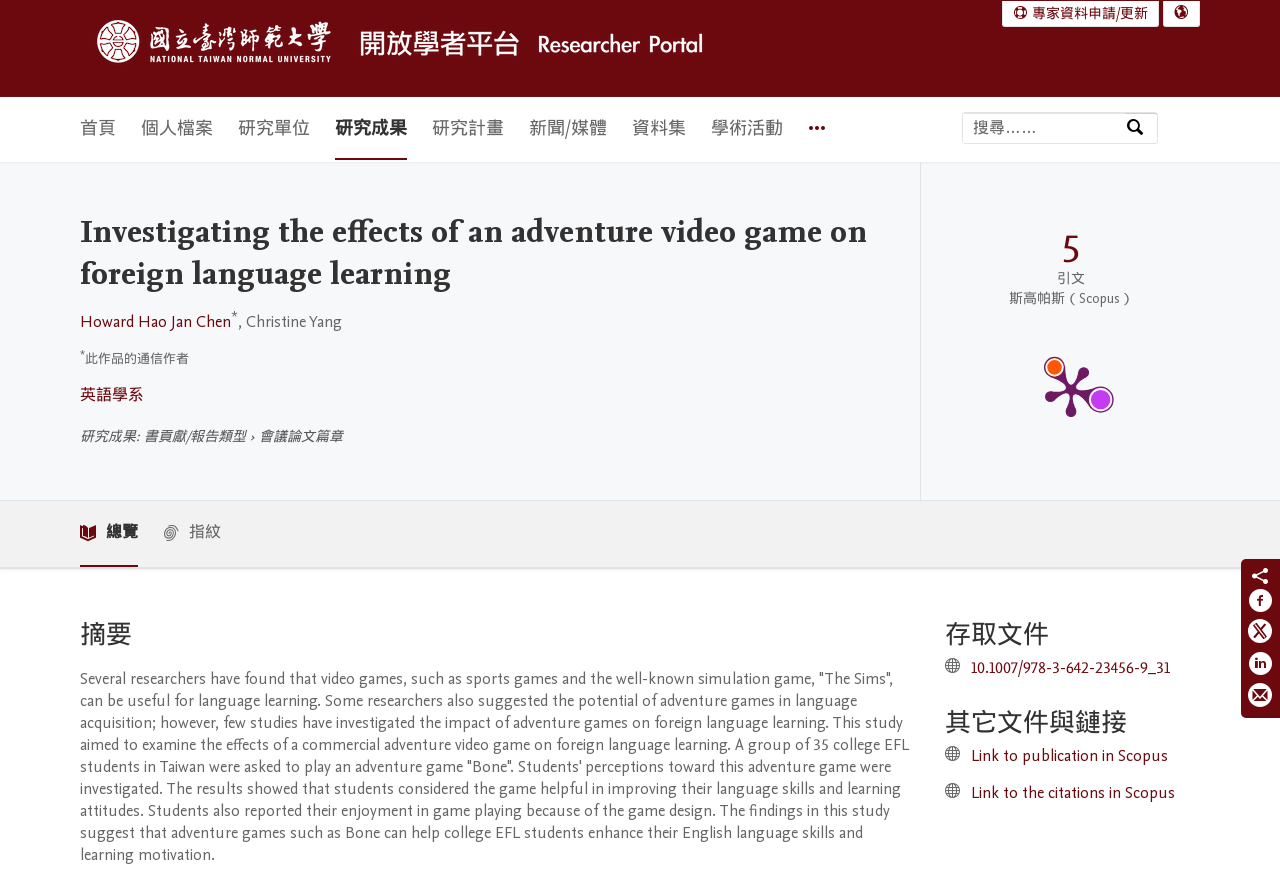Mark the bounding box of the element that matches the following description: "國立臺灣師範大學 首頁".

[0.062, 0.023, 0.57, 0.087]